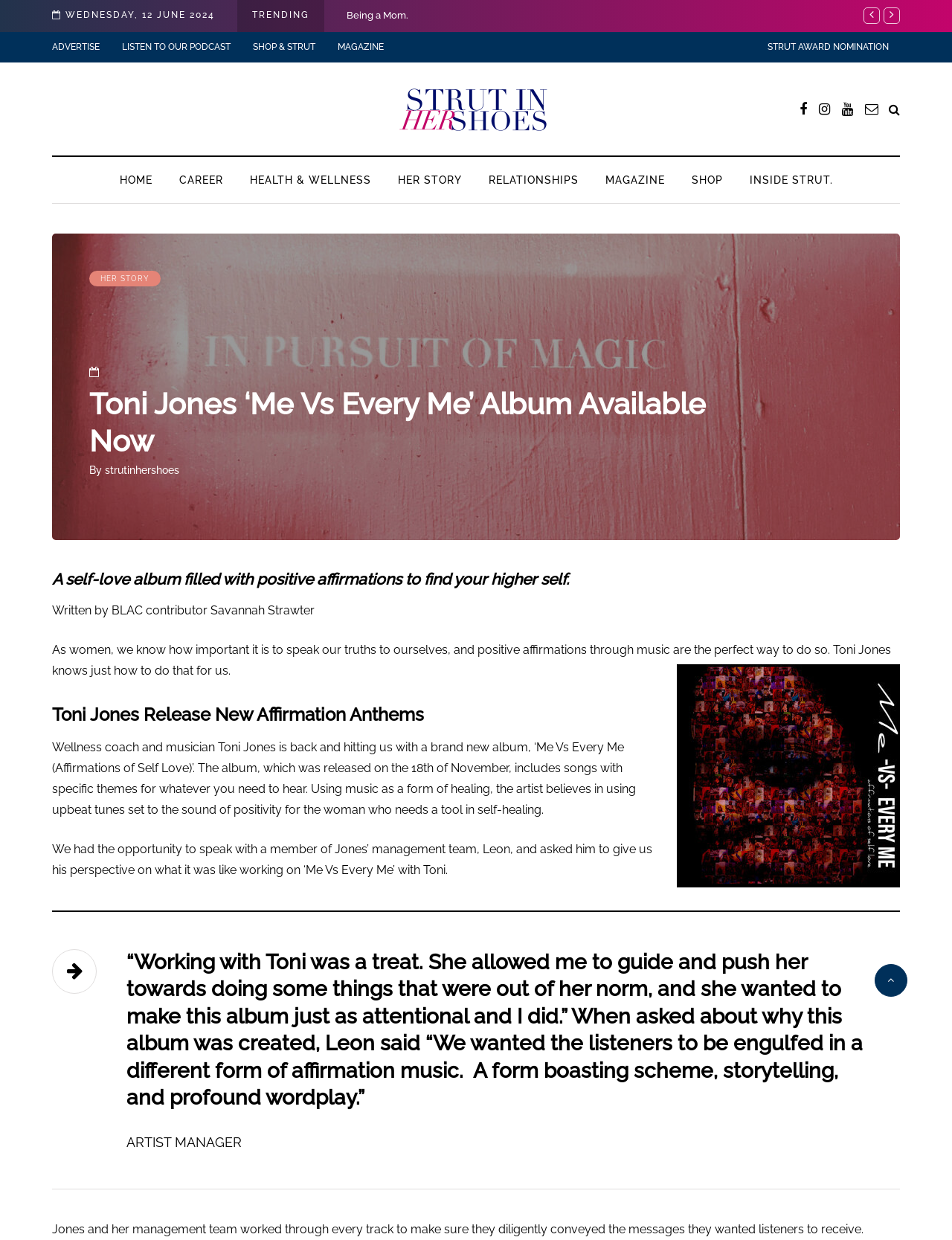Identify the bounding box coordinates of the clickable region to carry out the given instruction: "Listen to the podcast".

[0.116, 0.026, 0.254, 0.05]